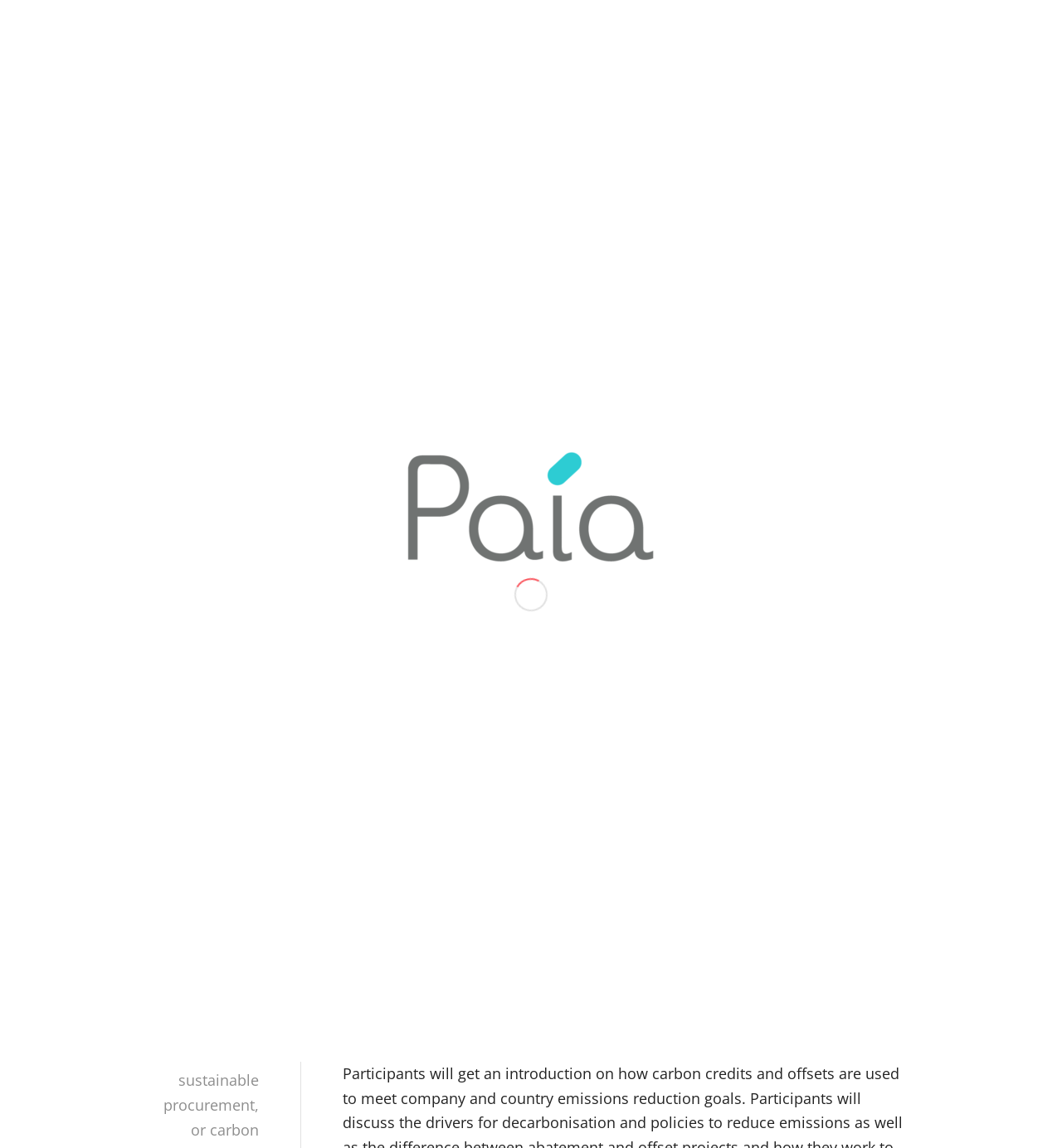Create a detailed description of the webpage's content and layout.

The webpage is about a course introduction to climate strategy and carbon markets offered by Paia Consulting. At the top, there is a navigation menu with links to different sections of the website, including "People", "Services", "Training", "Insights", "Clients", "About", and "Contact". Below the navigation menu, there is a heading that displays the title of the course. 

To the right of the navigation menu, there is a section with the company's contact information, including an email address and phone number, as well as a link to the company's LinkedIn page. 

The main content of the webpage is divided into several sections. The first section displays the course title and a brief description of the course. Below this, there is a section that lists the course dates, including the date, time, and price of the course. 

The next section is about the course itself, which provides an overview of what the course covers, including climate strategy fundamentals, global and local regulatory landscapes, and case studies of companies implementing climate strategies. 

On the left side of the webpage, there is a list of related courses offered by Paia Consulting, including "Supply Chain and Sustainable Procurement", "Sustainability Reporting Course", and "Greenhouse Gas Accounting for Organisations".